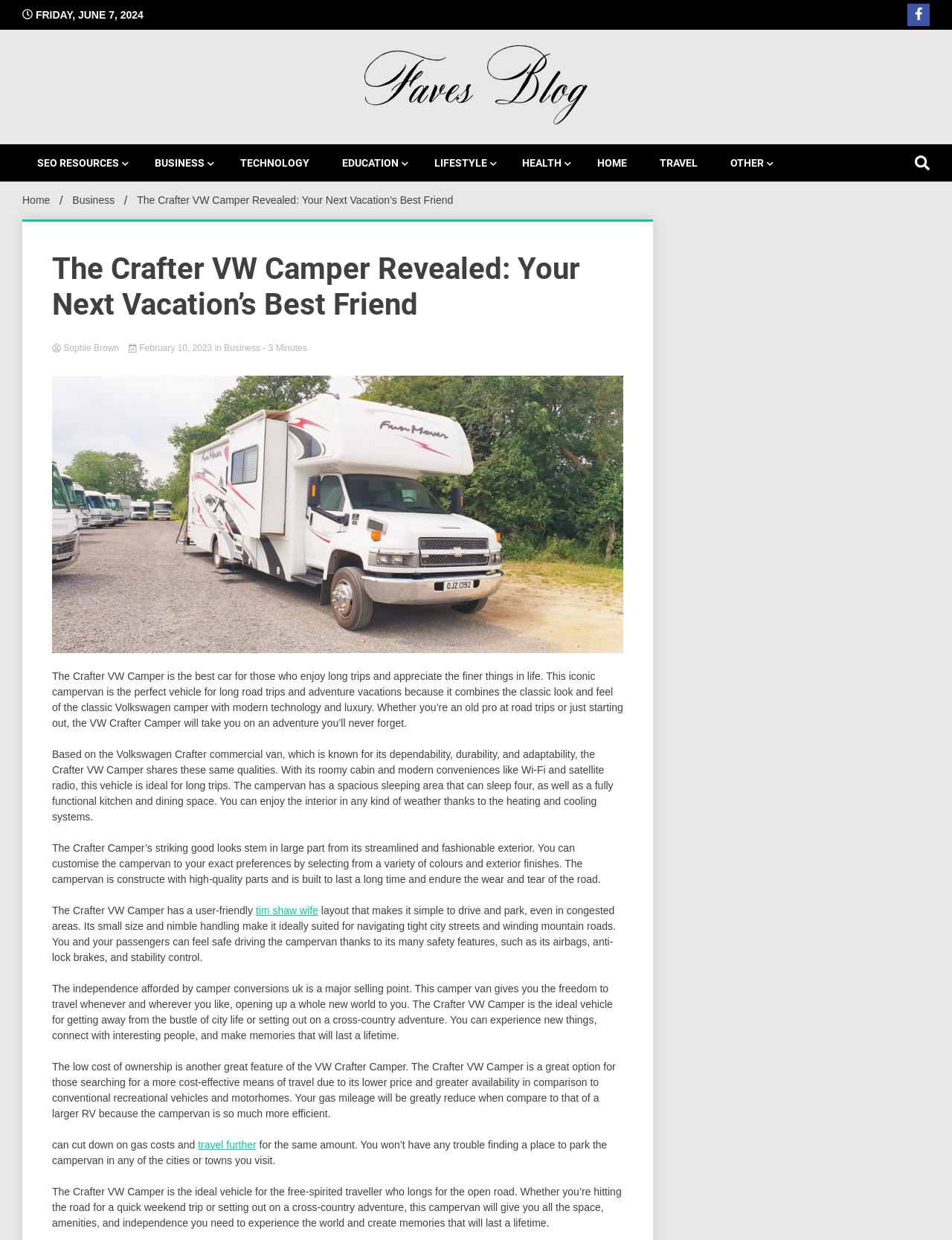Using the provided element description: "aria-label="Davis Wright Tremaine LLP"", determine the bounding box coordinates of the corresponding UI element in the screenshot.

None